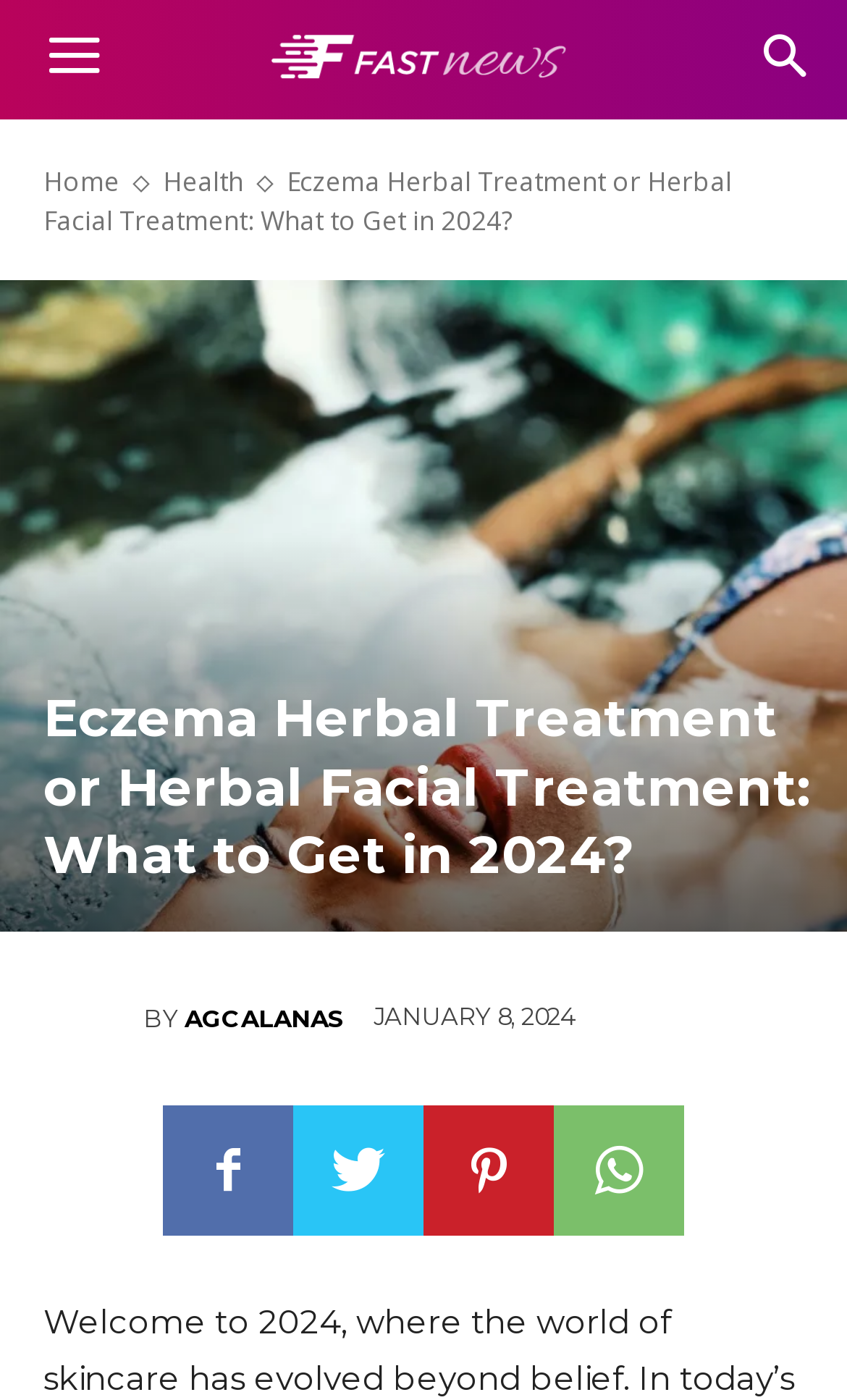Who is the author of the blog post?
Answer the question with as much detail as you can, using the image as a reference.

I found the author's name by looking at the link element with the text 'AGCALANAS' which is located below the heading element and is likely to be the author's name.